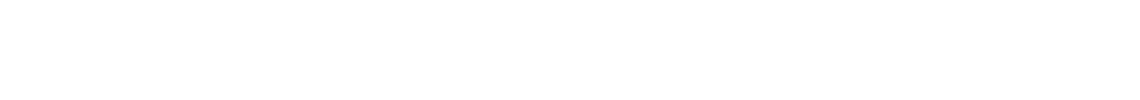What time did the stabbing occur?
Look at the image and answer the question with a single word or phrase.

Early hours